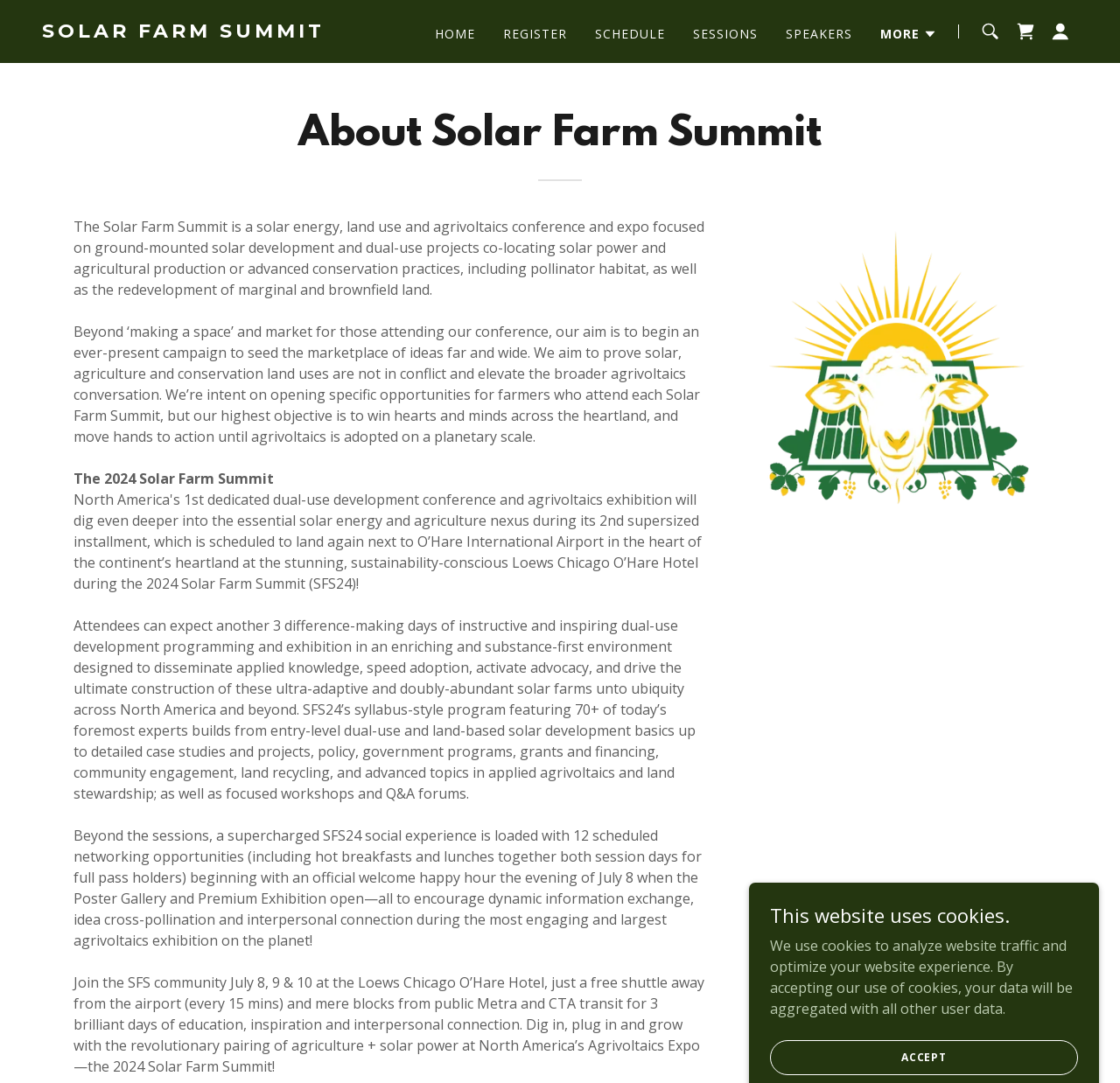Give a one-word or phrase response to the following question: What is the name of the conference?

Solar Farm Summit